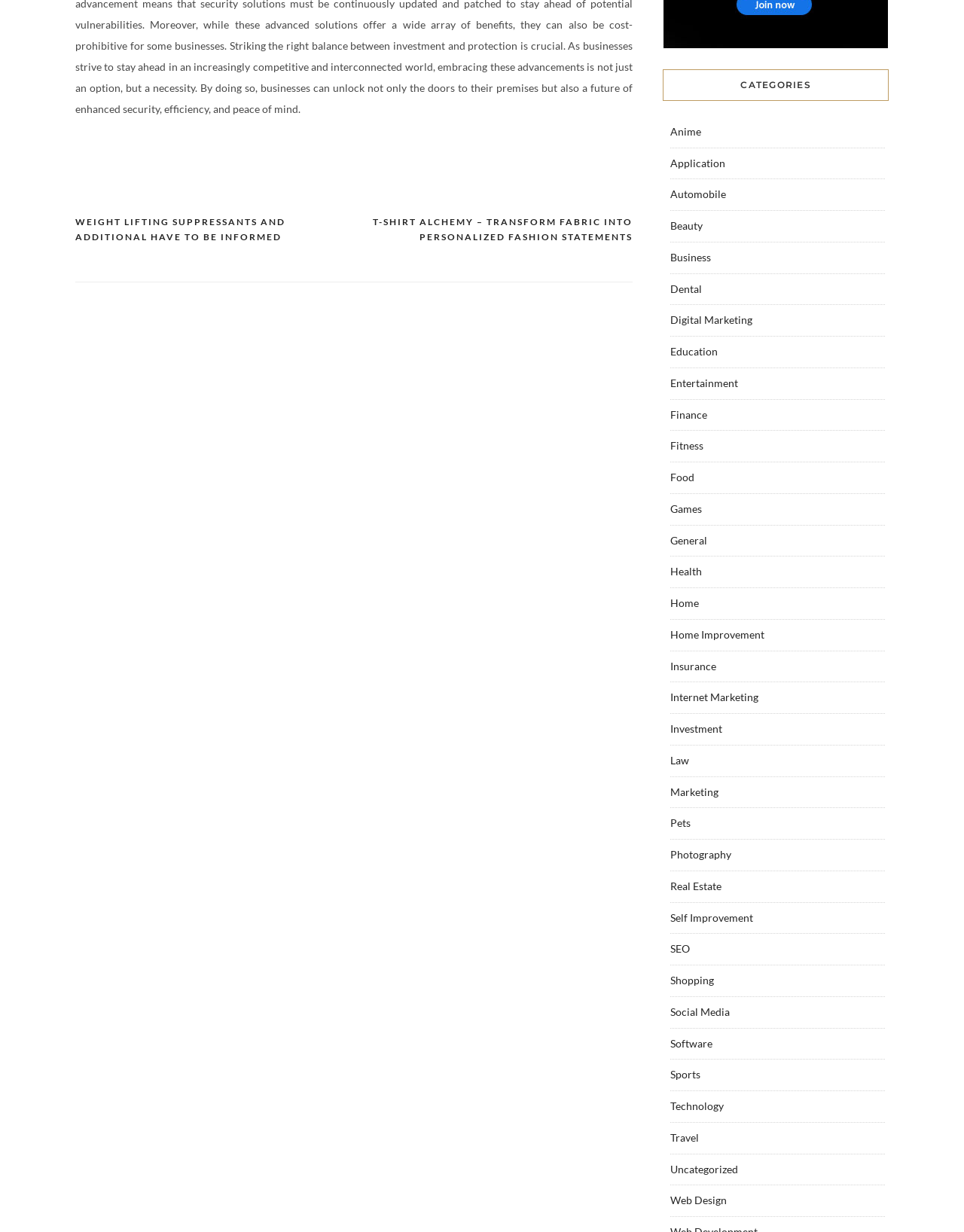Please mark the clickable region by giving the bounding box coordinates needed to complete this instruction: "Click on the Facebook link".

None